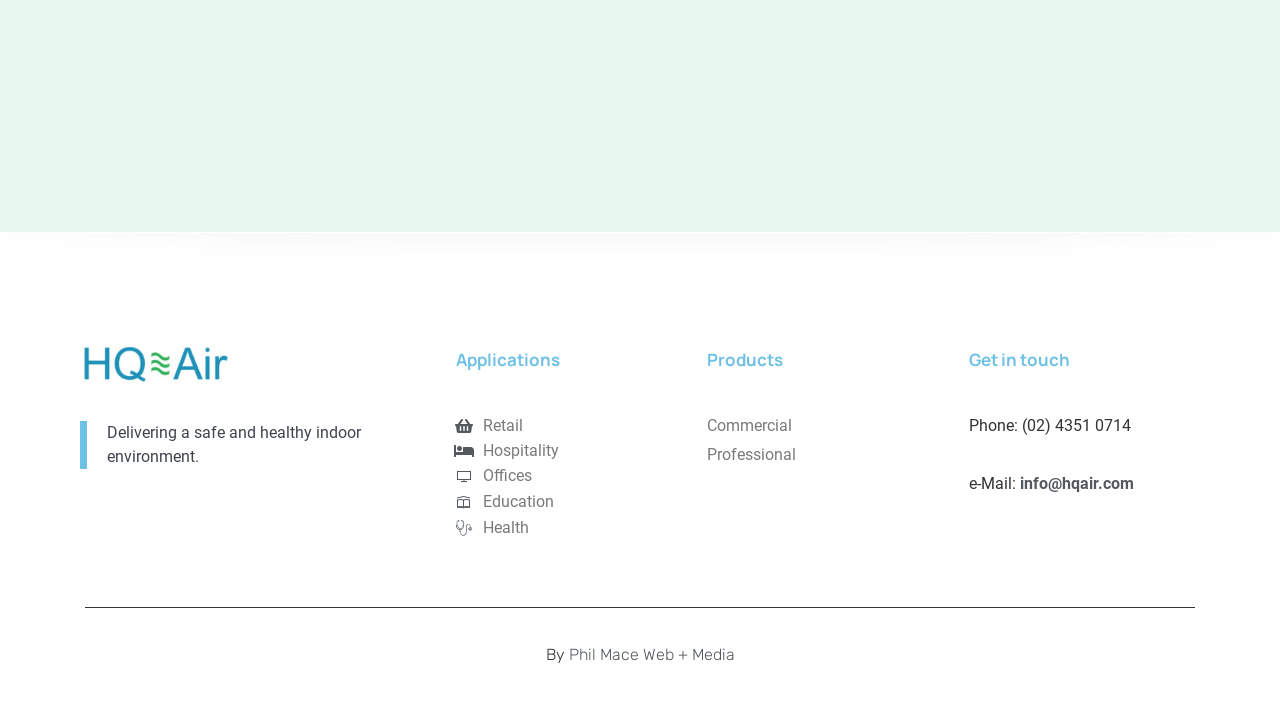Give a succinct answer to this question in a single word or phrase: 
Who designed the website?

Phil Mace Web + Media